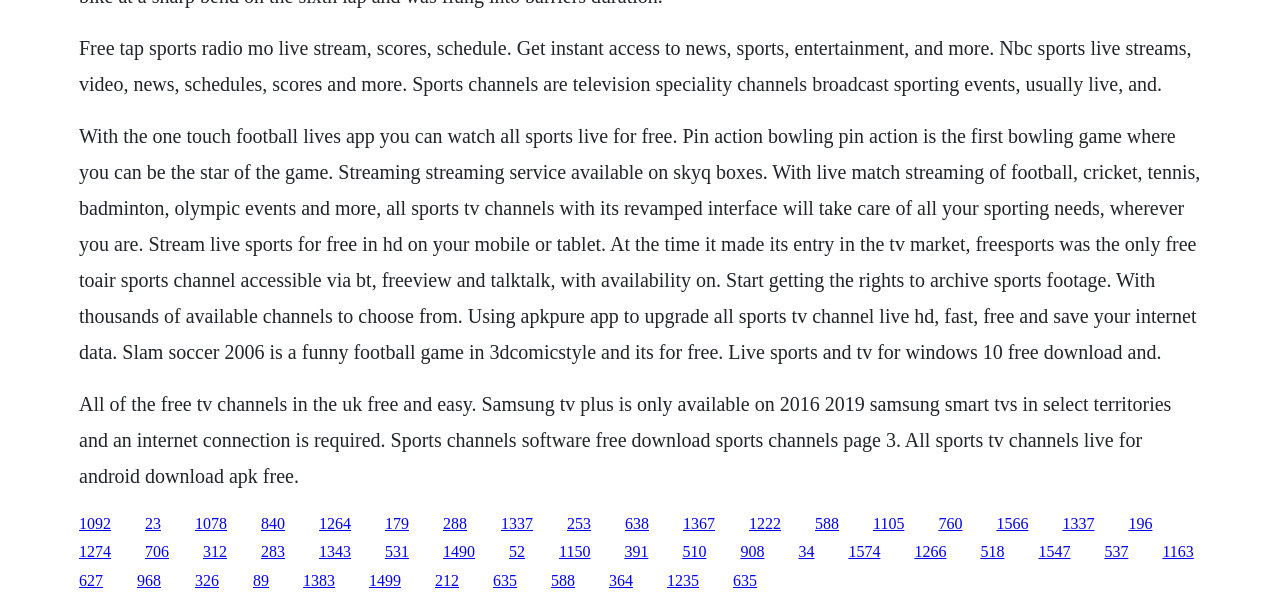Please determine the bounding box coordinates of the clickable area required to carry out the following instruction: "Click the link to get instant access to news, sports, and entertainment". The coordinates must be four float numbers between 0 and 1, represented as [left, top, right, bottom].

[0.062, 0.061, 0.931, 0.157]